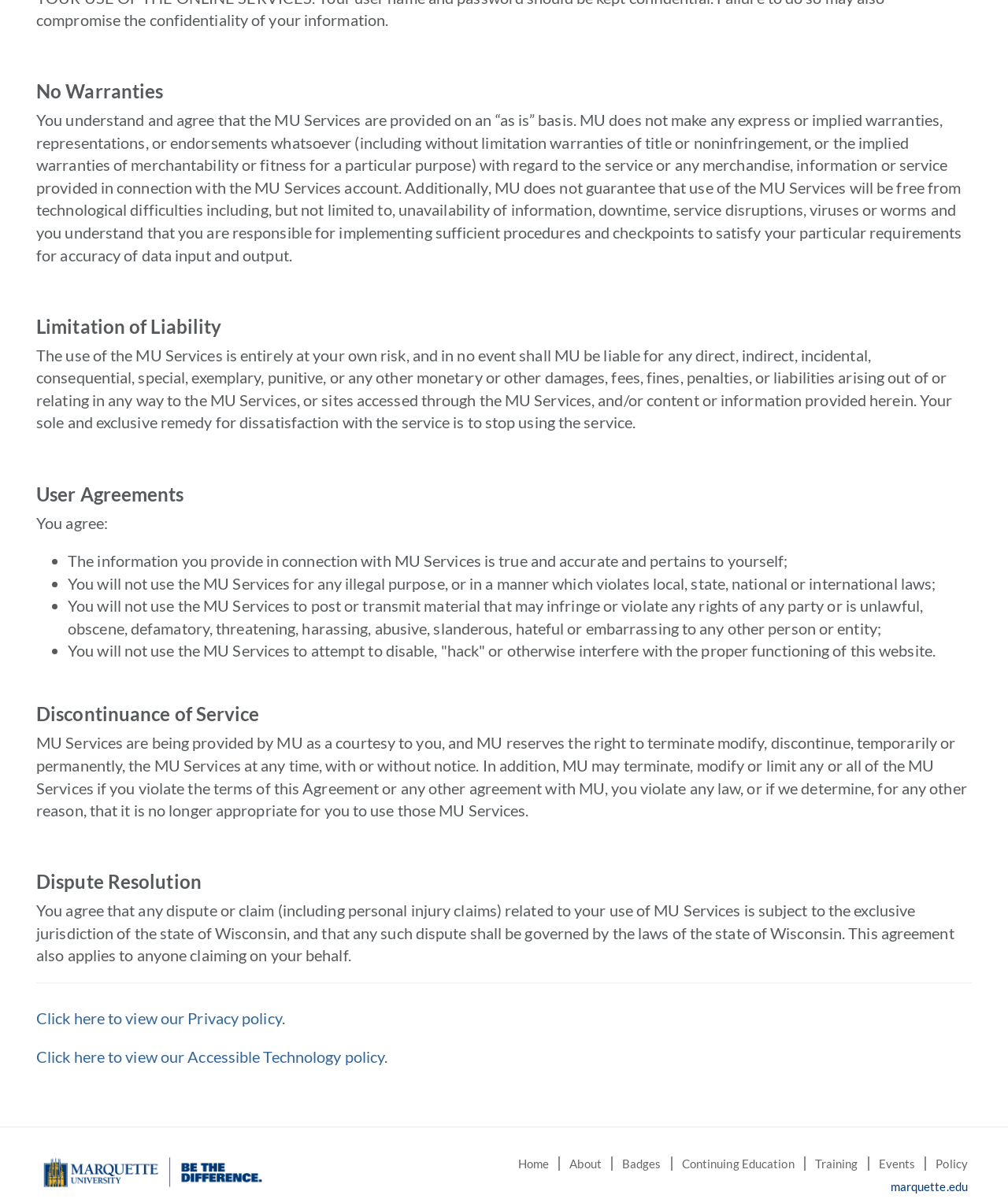Please predict the bounding box coordinates of the element's region where a click is necessary to complete the following instruction: "Click to view our Privacy policy". The coordinates should be represented by four float numbers between 0 and 1, i.e., [left, top, right, bottom].

[0.036, 0.841, 0.279, 0.857]